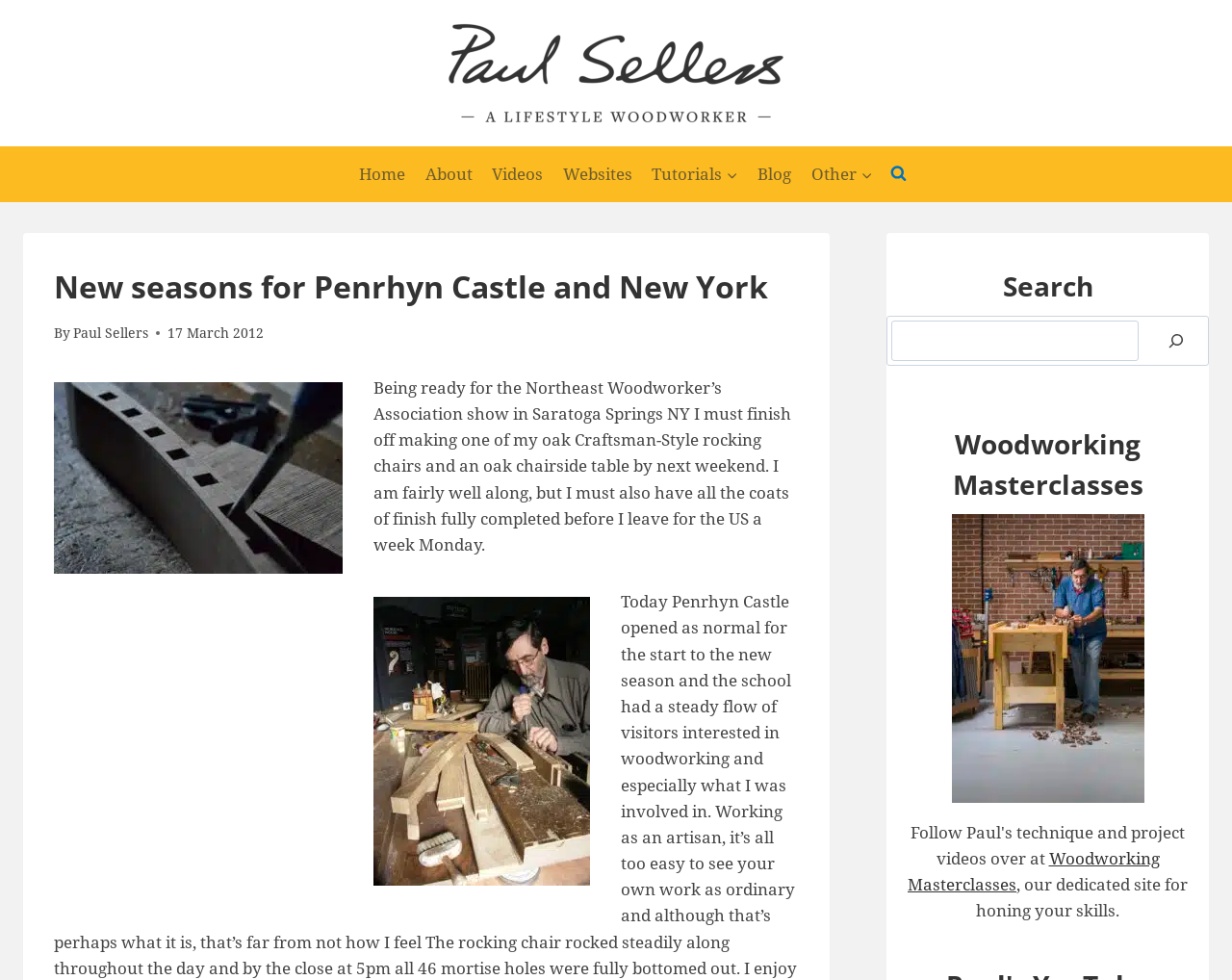Could you find the bounding box coordinates of the clickable area to complete this instruction: "Click on the 'Paul Sellers' link"?

[0.06, 0.33, 0.12, 0.349]